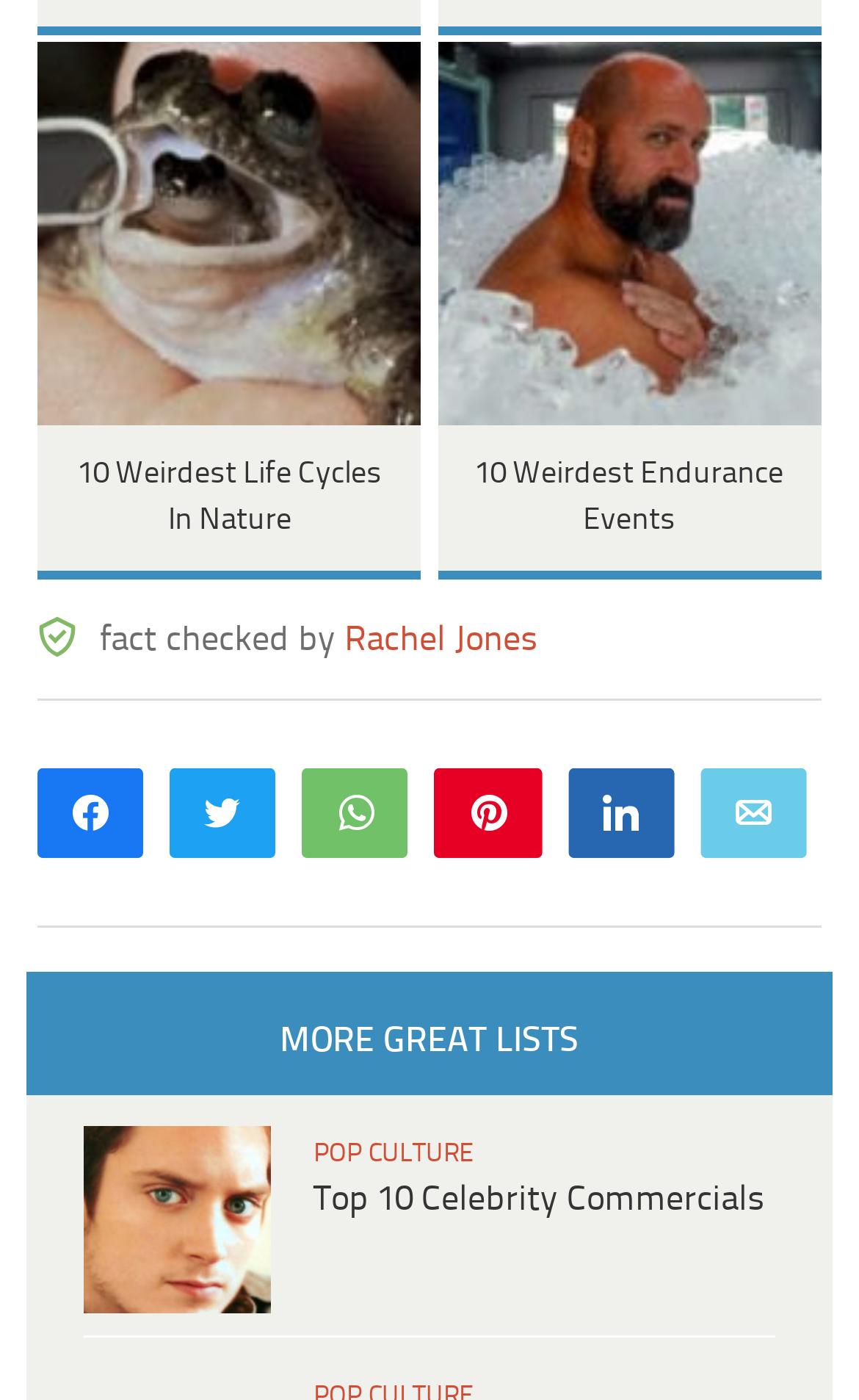Respond with a single word or phrase:
How many shares does the article have?

2